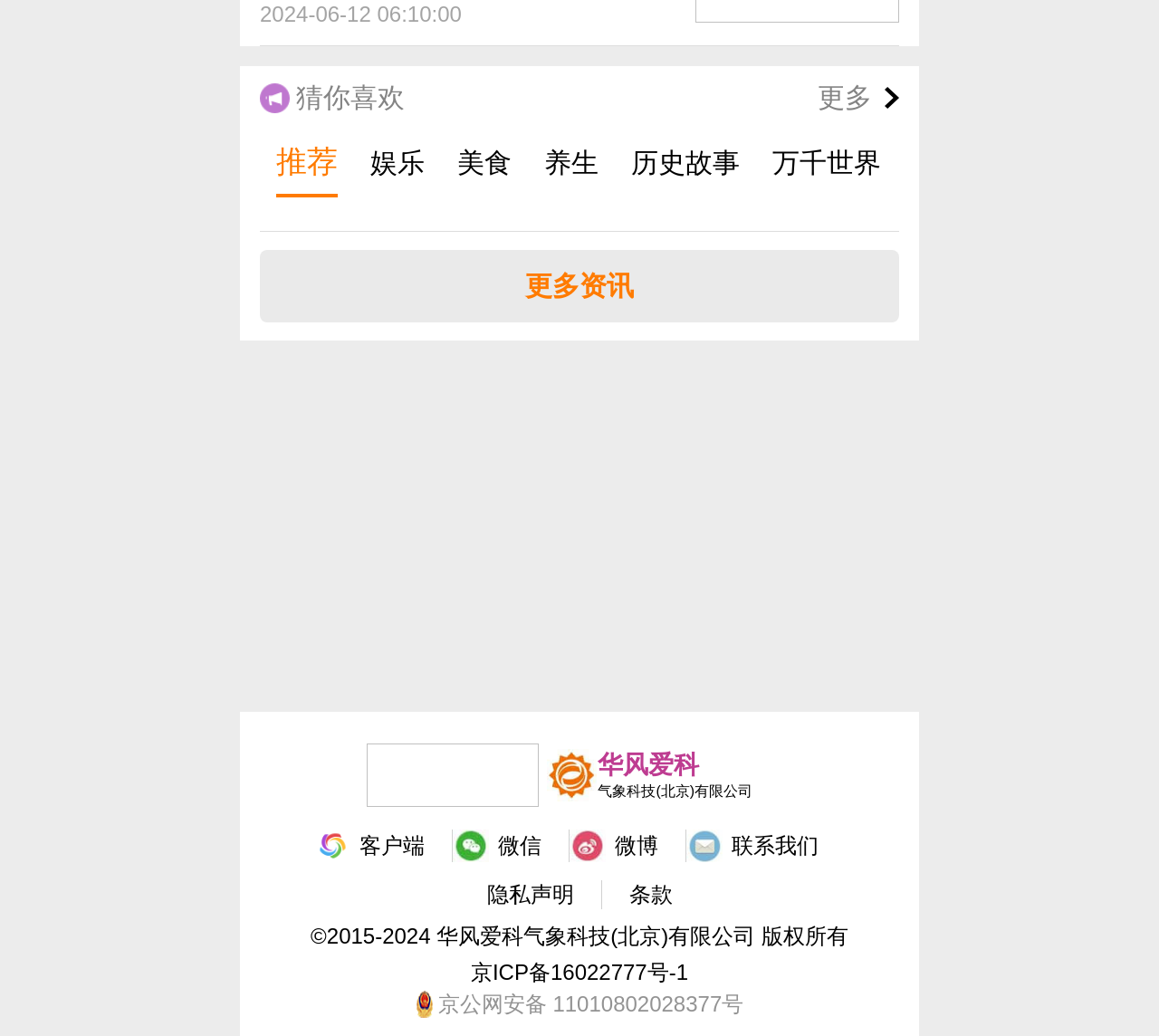Use a single word or phrase to answer the following:
What are the categories on the top?

Recommend, Entertainment, Food, etc.